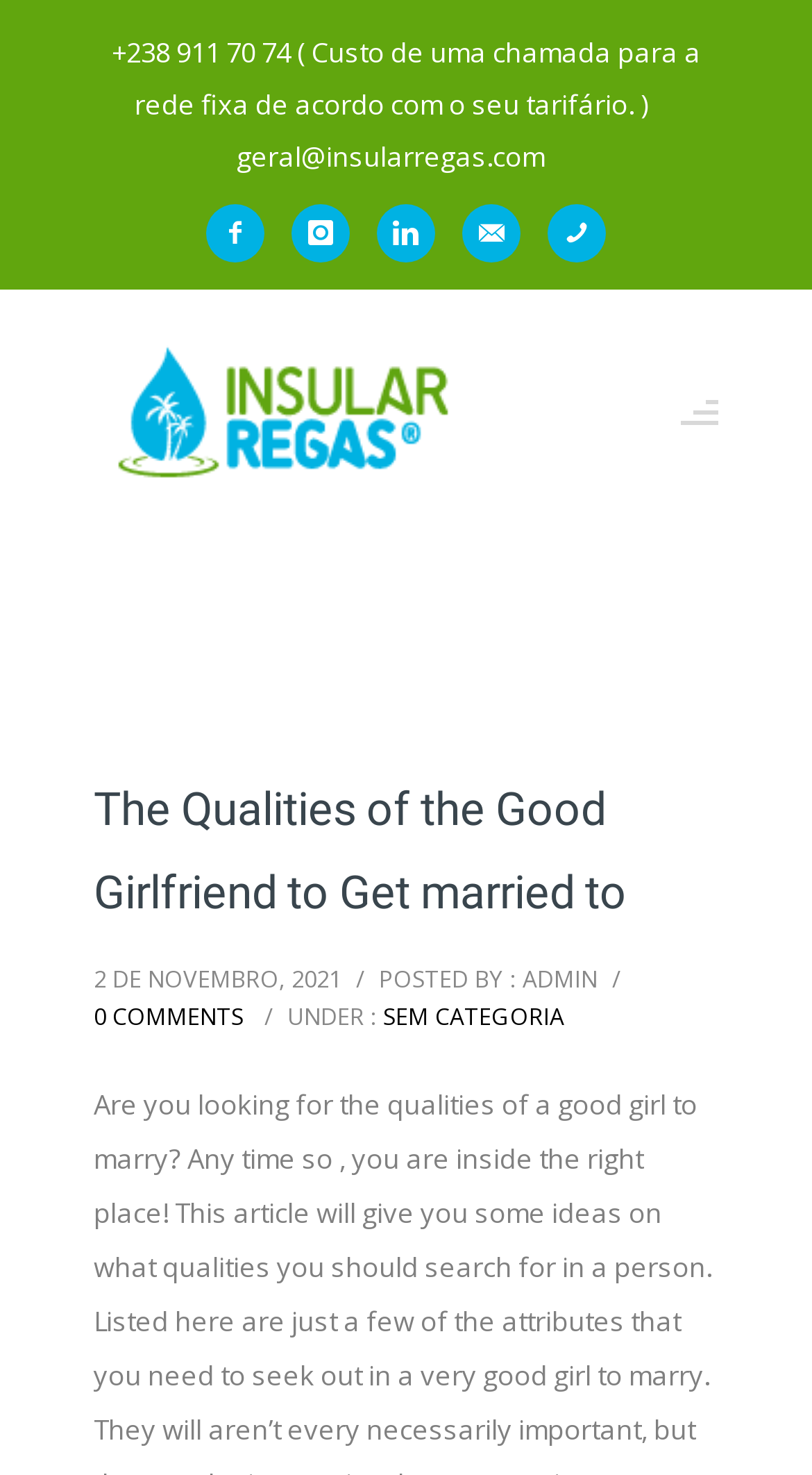Locate the bounding box coordinates of the element that needs to be clicked to carry out the instruction: "click the Facebook icon". The coordinates should be given as four float numbers ranging from 0 to 1, i.e., [left, top, right, bottom].

[0.254, 0.138, 0.351, 0.178]